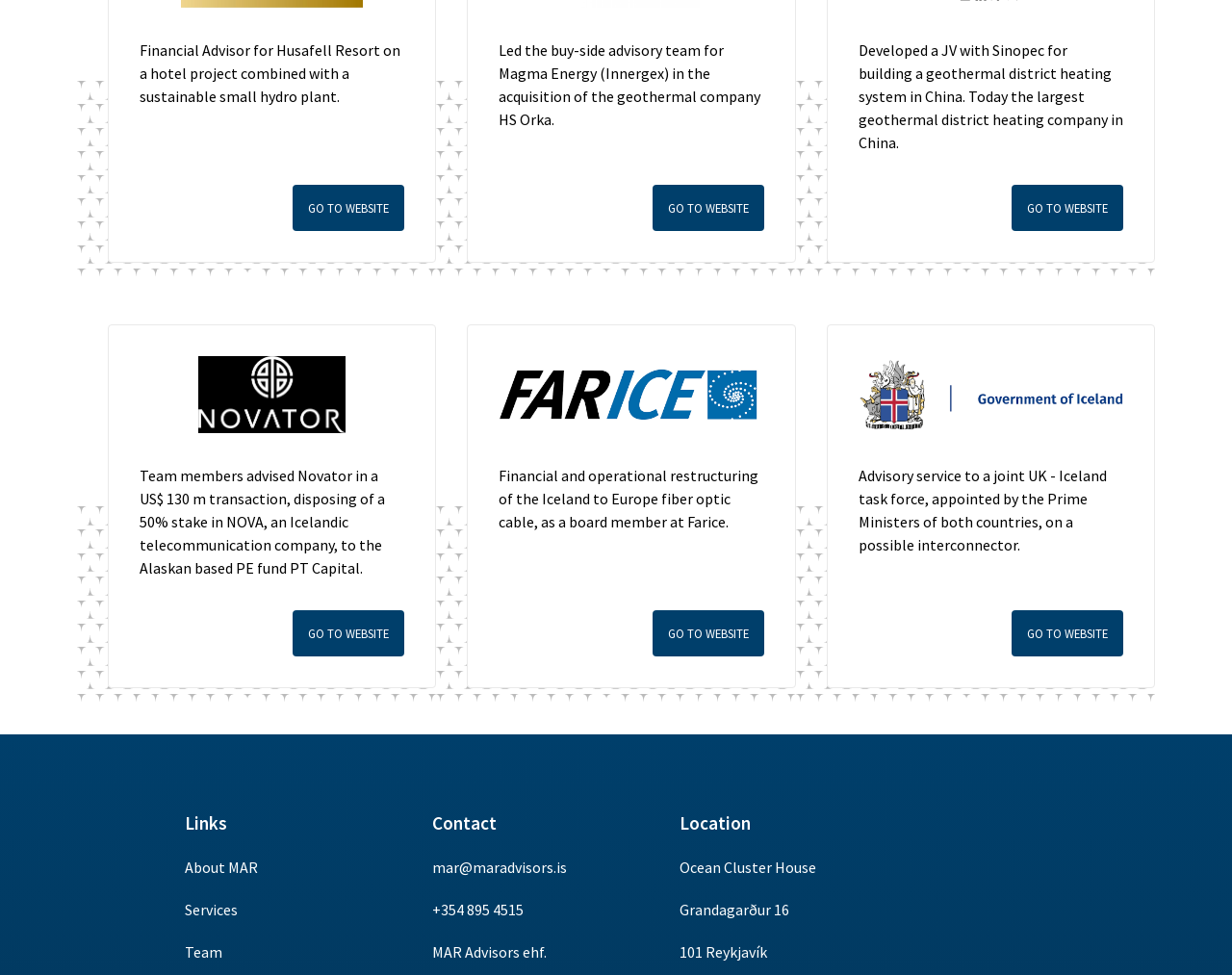How many images are there on the webpage?
Please look at the screenshot and answer in one word or a short phrase.

3